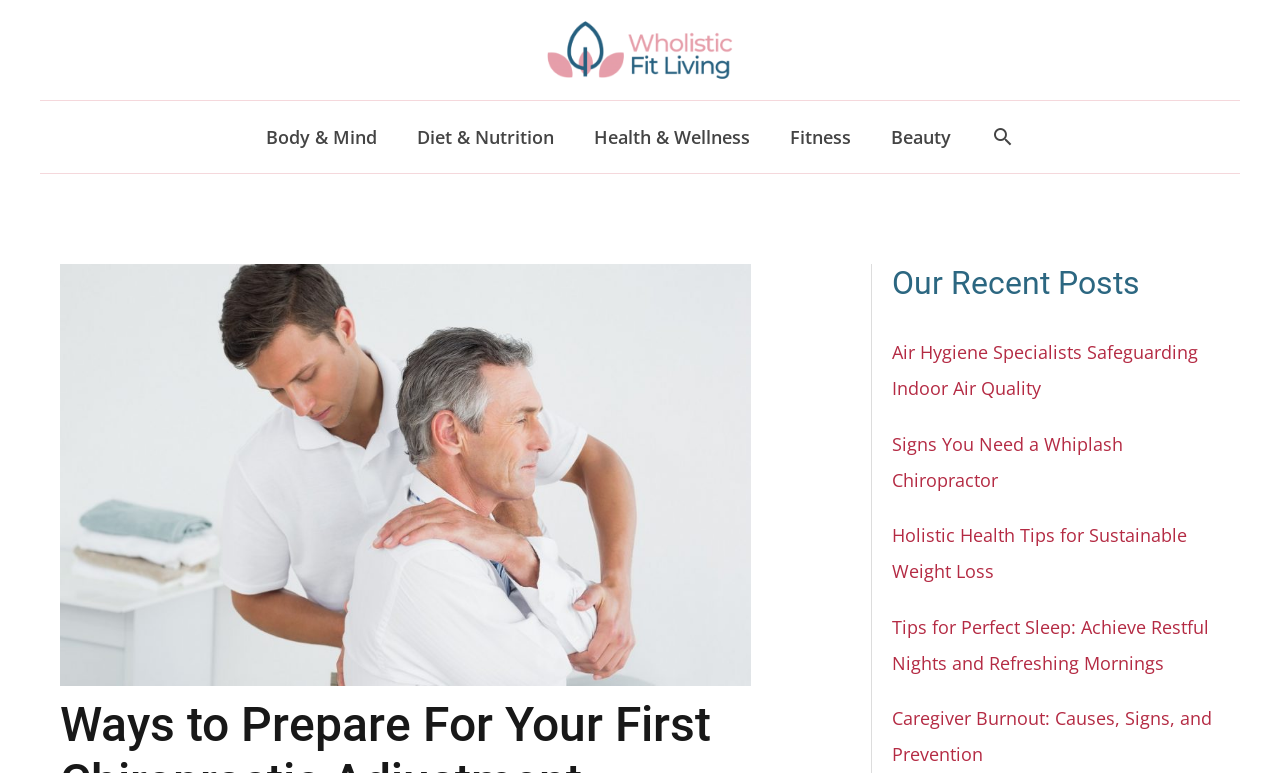Determine the coordinates of the bounding box for the clickable area needed to execute this instruction: "Explore the Body & Mind section".

[0.192, 0.131, 0.31, 0.224]